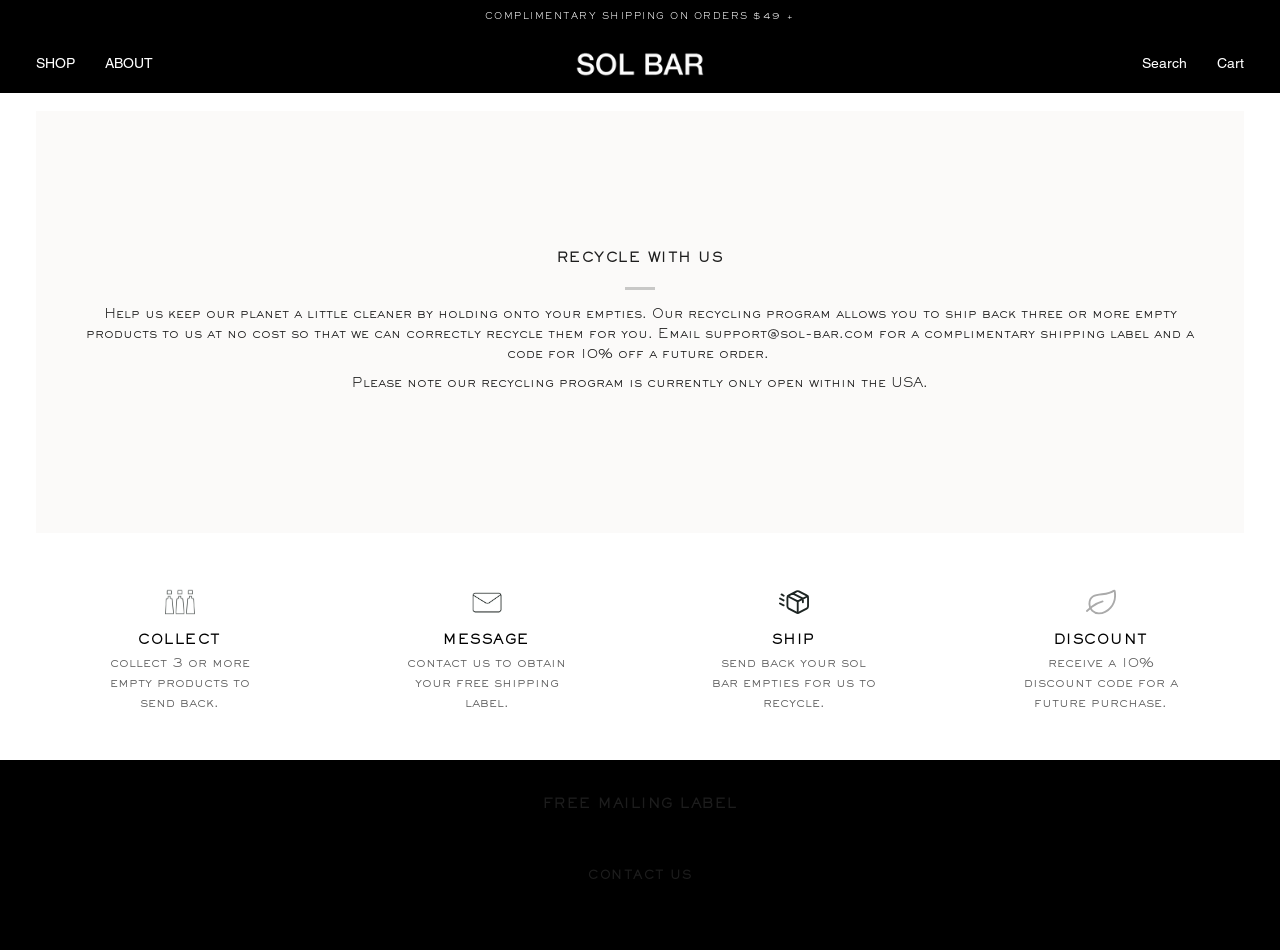Offer a meticulous caption that includes all visible features of the webpage.

The webpage is about SOL BAR's recycling program. At the top, there is a navigation menu with links to "SHOP", "ABOUT", "SOL BAR" (which has an accompanying image), "Search", and "Cart". Below the navigation menu, there is a main section that takes up most of the page.

In the main section, there is a heading "RECYCLE WITH US" followed by a paragraph of text that explains the recycling program. The program allows customers to ship back three or more empty products to SOL BAR at no cost, and in return, they will receive a 10% discount code for a future order.

Below the explanatory text, there are three columns with icons and corresponding text. The first column has an image and the text "COLLECT" and "collect 3 or more empty products to send back." The second column has an image and the text "MESSAGE" and "contact us to obtain your free shipping label." The third column has an image and the text "SHIP" and "send back your sol bar empties for us to recycle."

Further down, there is a section with the text "DISCOUNT" and "receive a 10% discount code for a future purchase." Below that, there is a call-to-action "FREE MAILING LABEL" and a link to "CONTACT US" at the bottom of the page. Additionally, there is a note that the recycling program is currently only open within the USA.